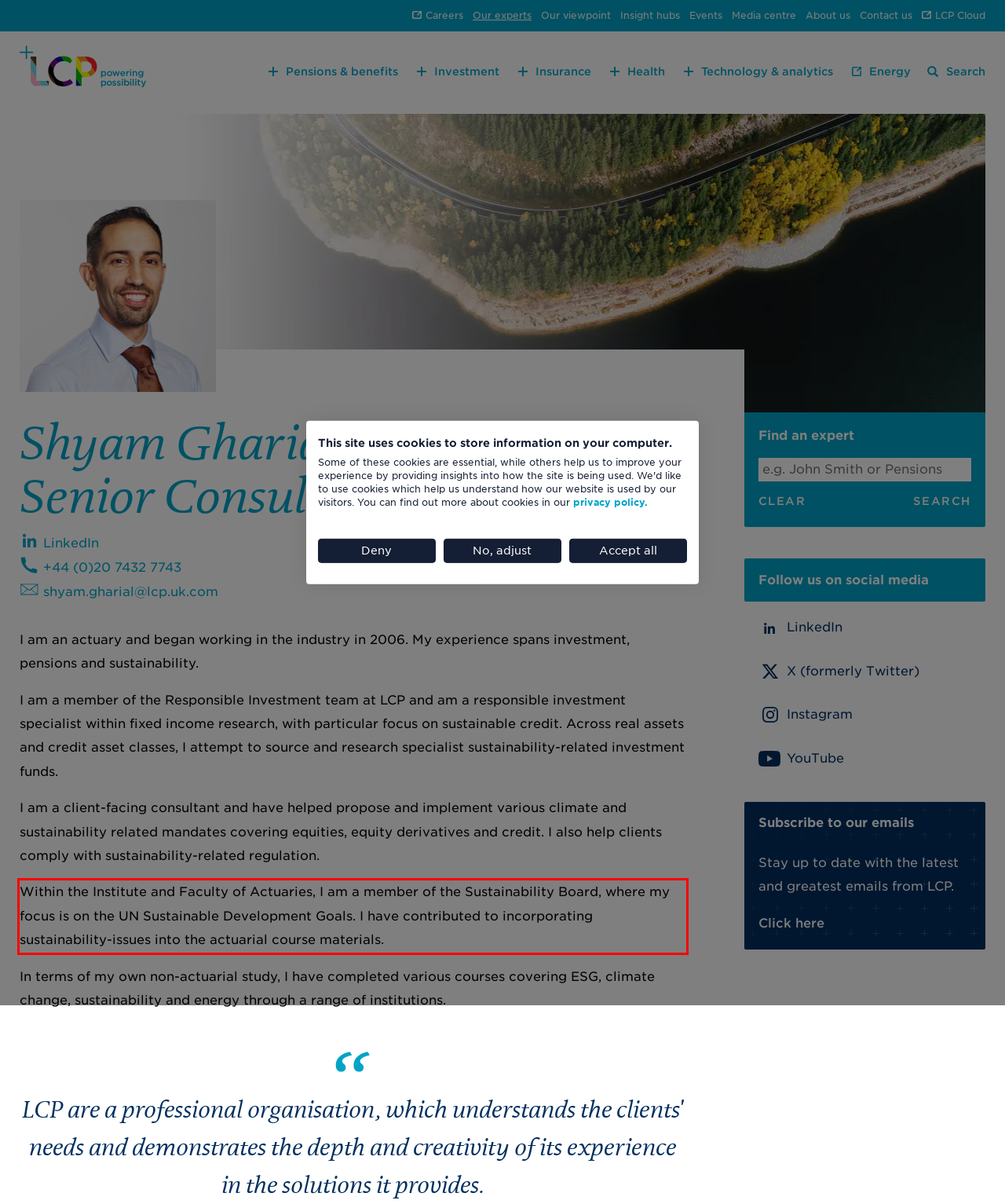Look at the screenshot of the webpage, locate the red rectangle bounding box, and generate the text content that it contains.

Within the Institute and Faculty of Actuaries, I am a member of the Sustainability Board, where my focus is on the UN Sustainable Development Goals. I have contributed to incorporating sustainability-issues into the actuarial course materials.